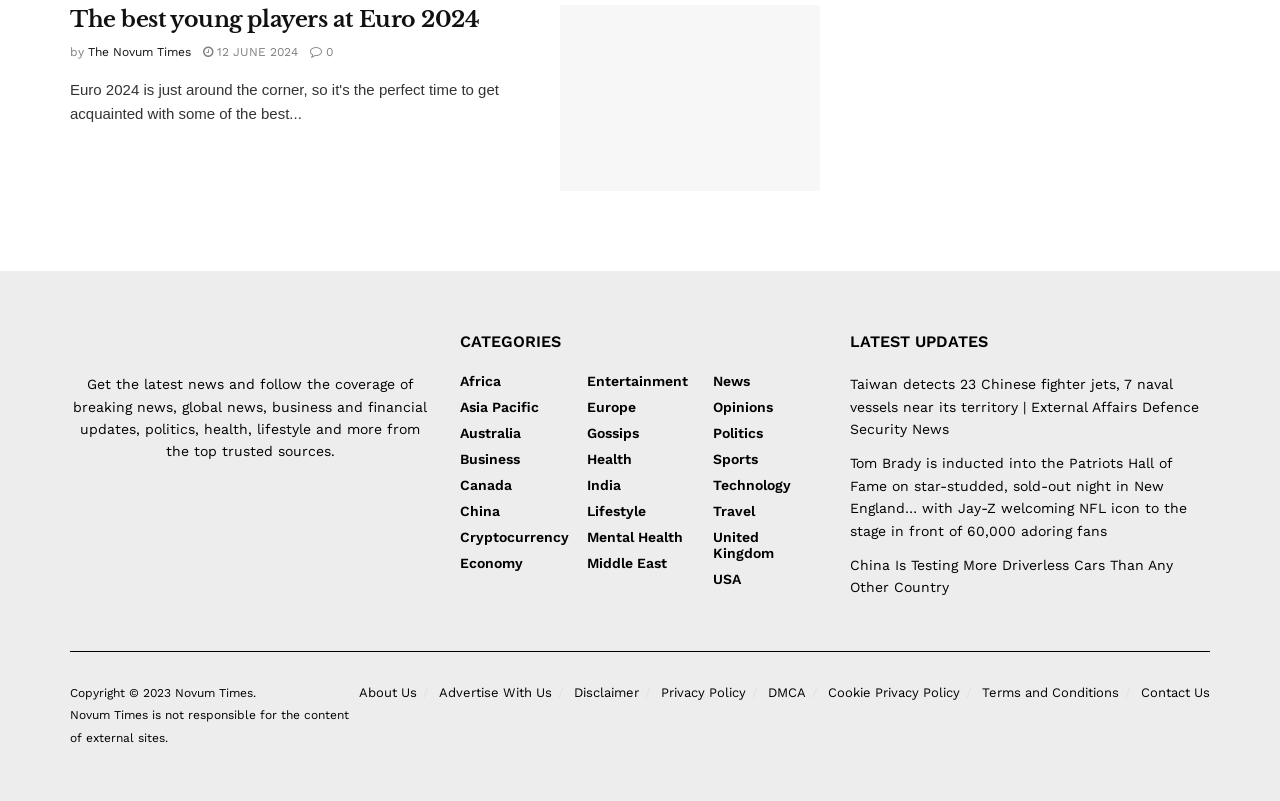Specify the bounding box coordinates of the area to click in order to execute this command: 'Learn more about the Novum Times'. The coordinates should consist of four float numbers ranging from 0 to 1, and should be formatted as [left, top, right, bottom].

[0.137, 0.856, 0.198, 0.874]